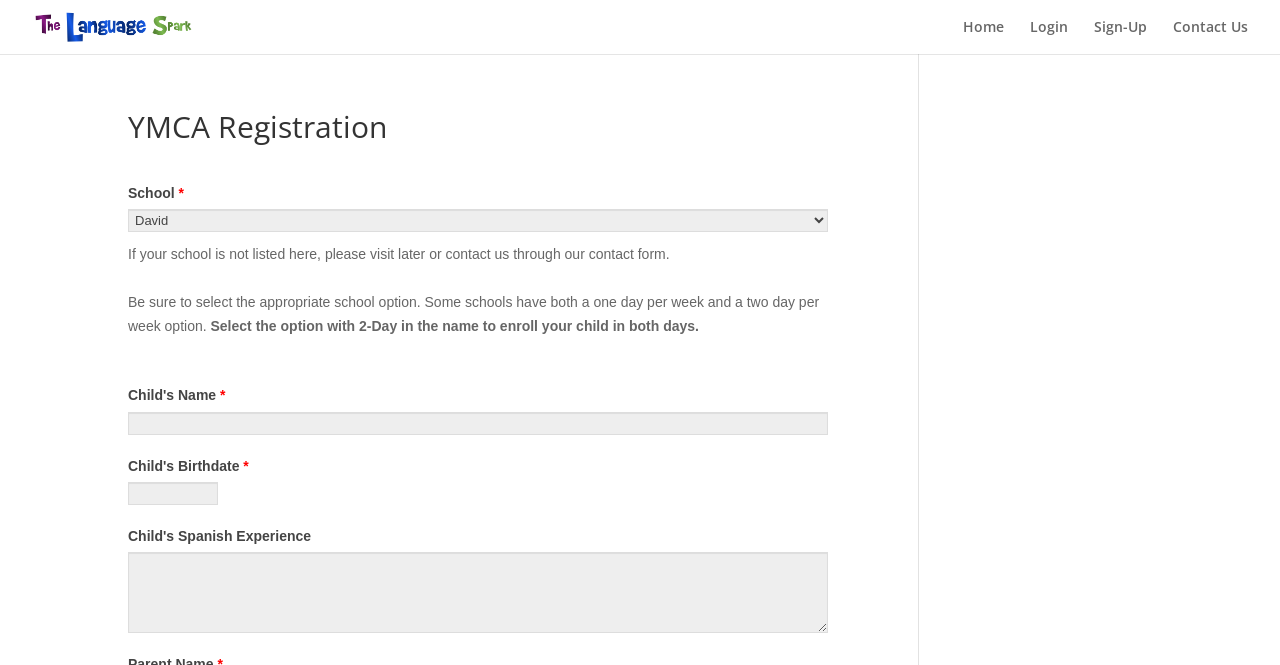Locate the bounding box coordinates of the clickable region necessary to complete the following instruction: "Suggest an edit". Provide the coordinates in the format of four float numbers between 0 and 1, i.e., [left, top, right, bottom].

None